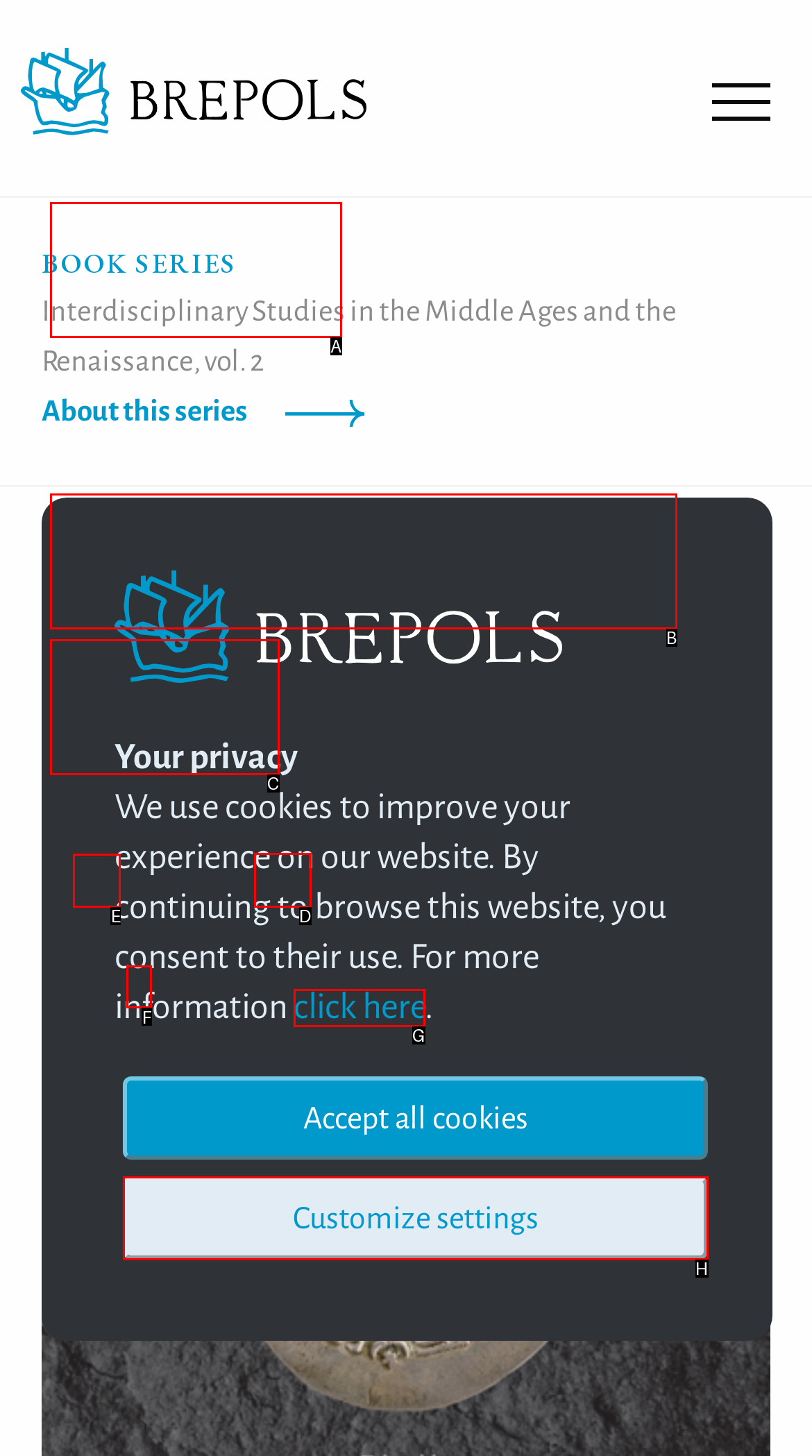To perform the task "View Information Retirement", which UI element's letter should you select? Provide the letter directly.

None